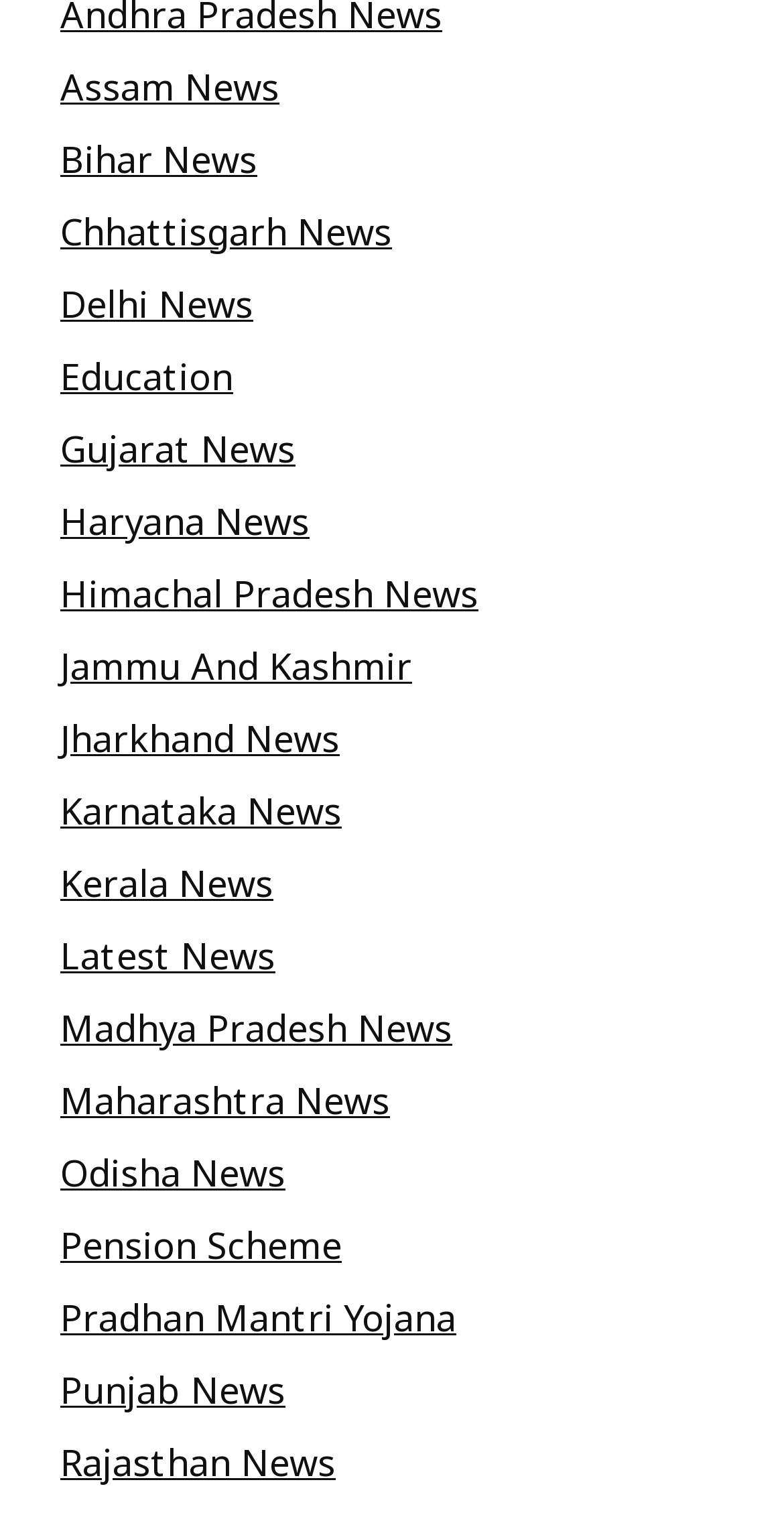Could you provide the bounding box coordinates for the portion of the screen to click to complete this instruction: "Explore Education"?

[0.077, 0.231, 0.297, 0.263]